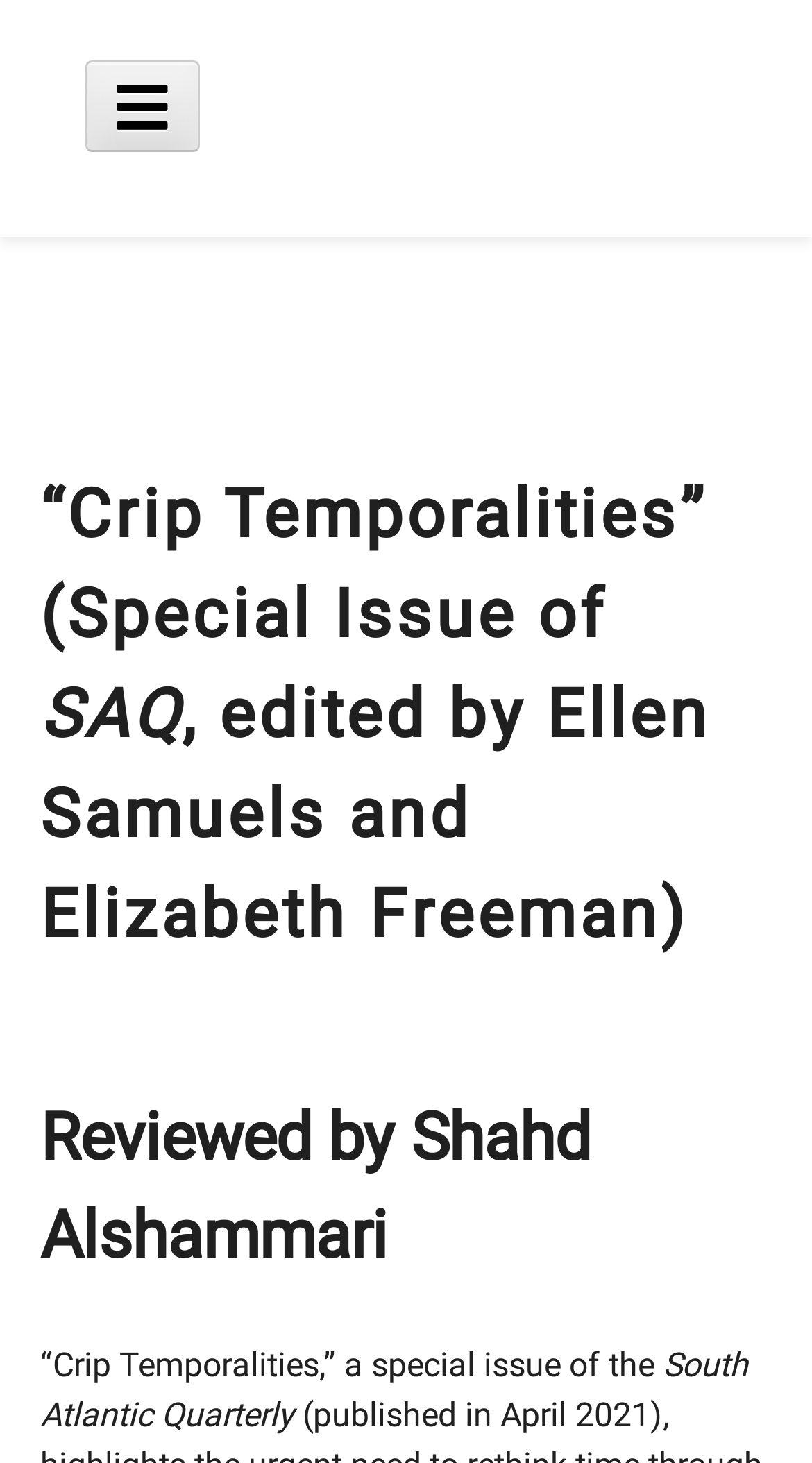Given the element description Main Menu, predict the bounding box coordinates for the UI element in the webpage screenshot. The format should be (top-left x, top-left y, bottom-right x, bottom-right y), and the values should be between 0 and 1.

[0.105, 0.041, 0.246, 0.104]